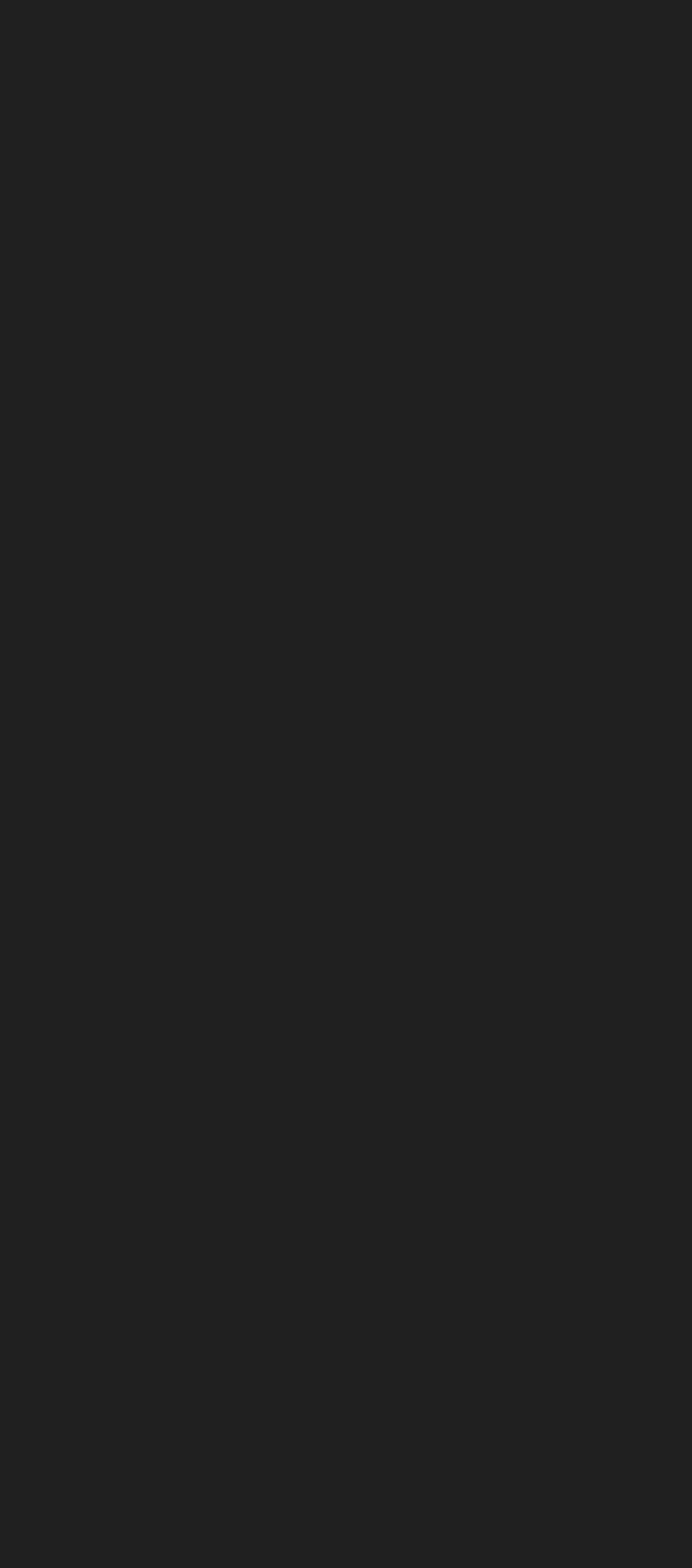Refer to the image and provide an in-depth answer to the question:
How many replies does the second topic have?

I looked at the second gridcell element and found the generic element with the text 'This topic has 2 replies', which indicates that the second topic has 2 replies.